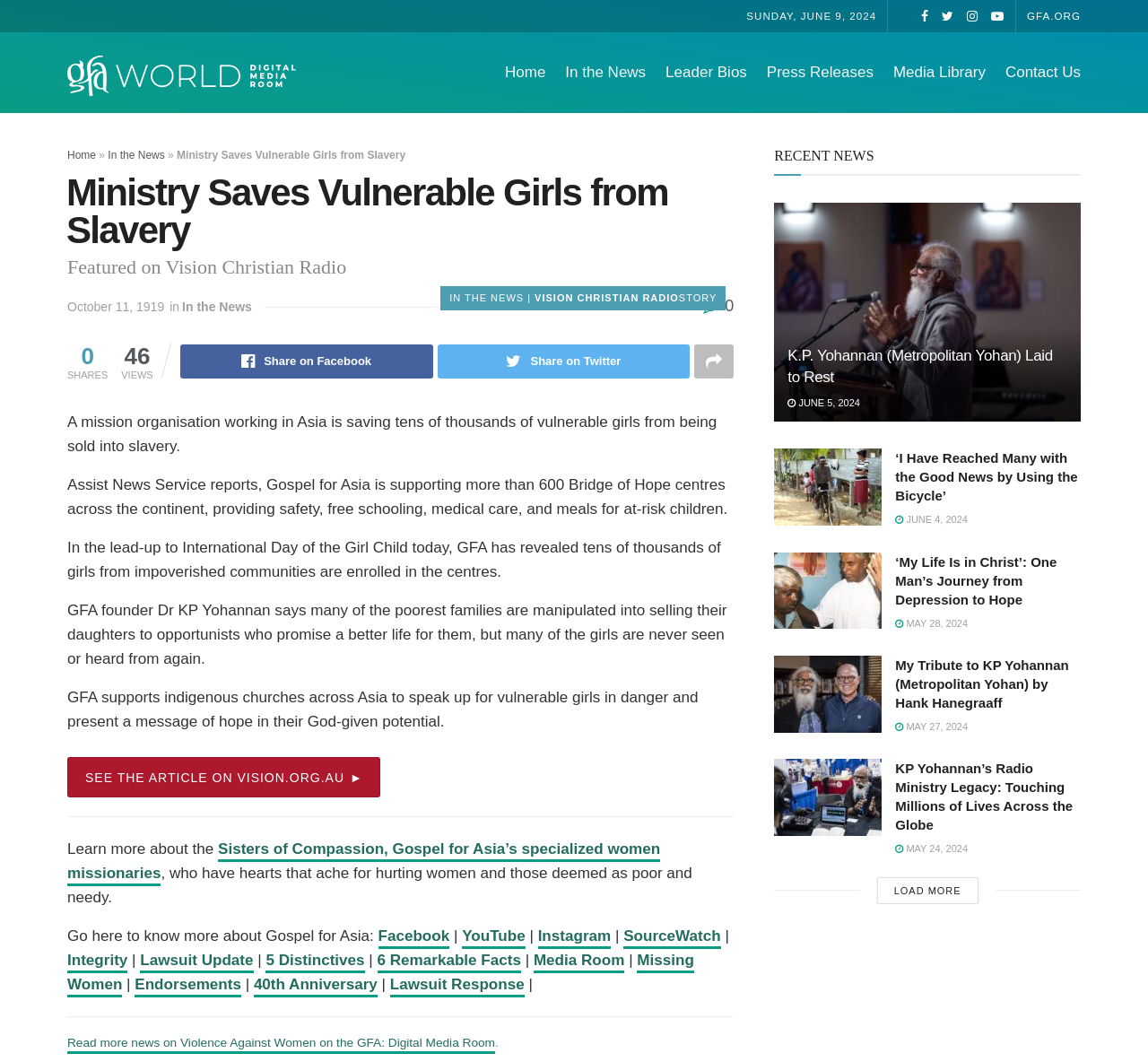Find the bounding box coordinates of the element you need to click on to perform this action: 'Read more about 'Sisters of Compassion, Gospel for Asia’s specialized women missionaries''. The coordinates should be represented by four float values between 0 and 1, in the format [left, top, right, bottom].

[0.059, 0.791, 0.575, 0.834]